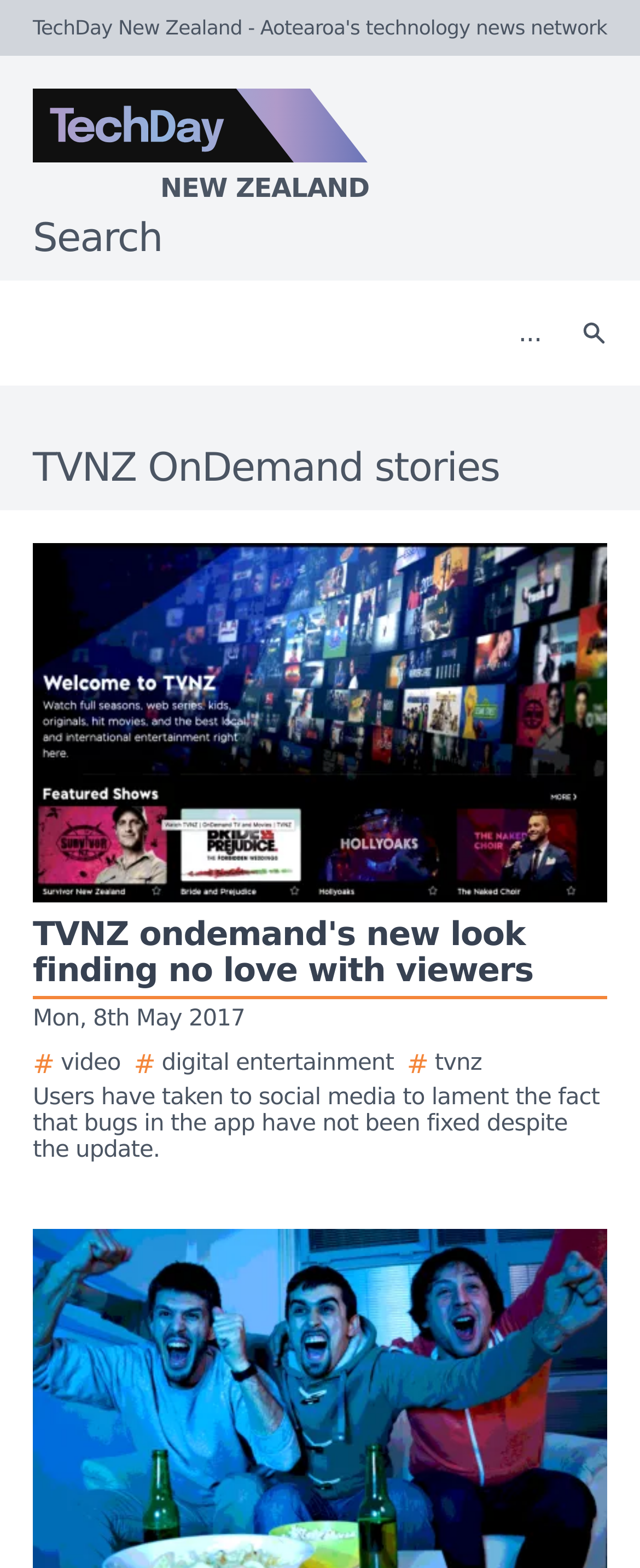Extract the bounding box of the UI element described as: "New Zealand".

[0.0, 0.057, 0.923, 0.133]